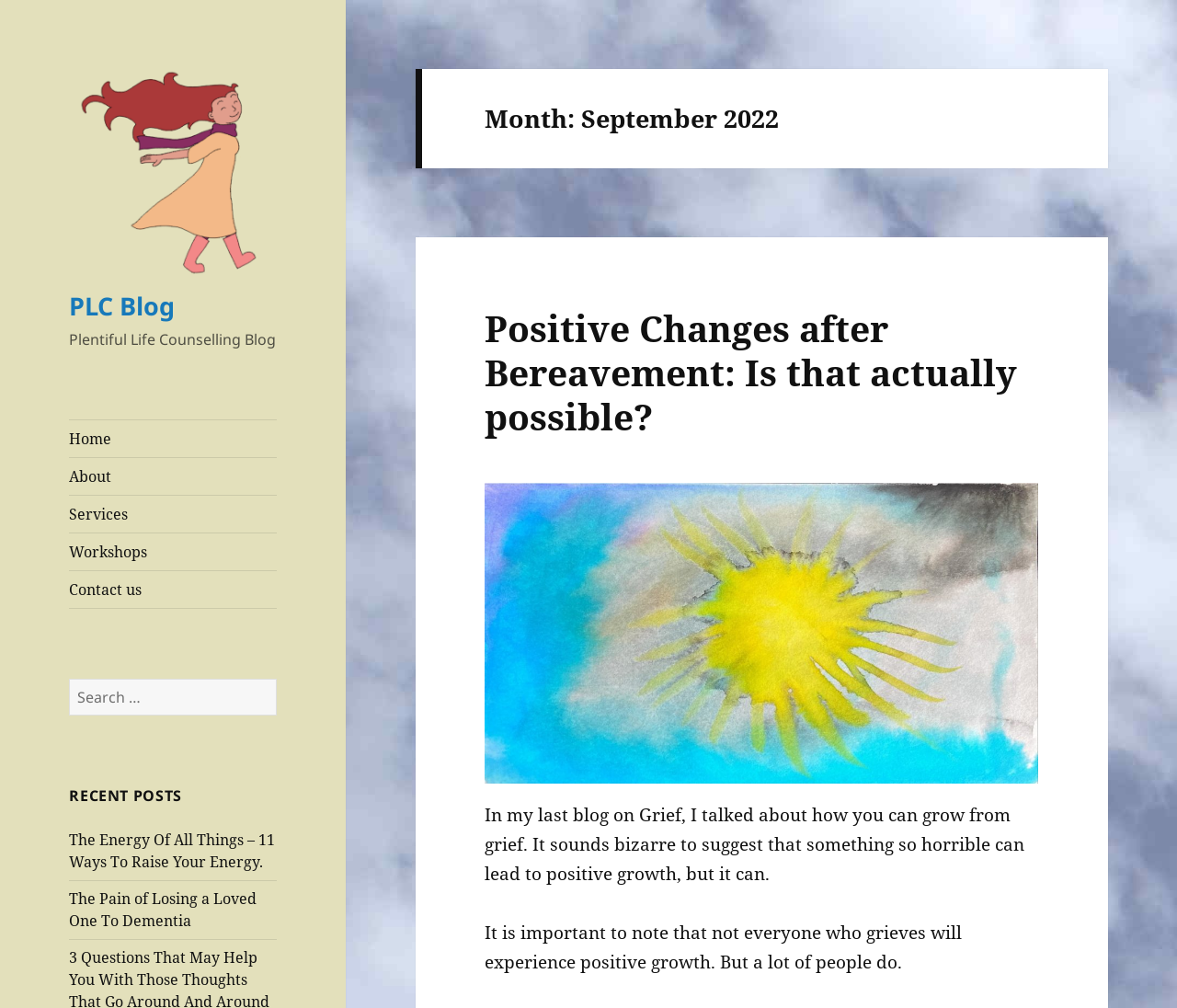Give a detailed account of the webpage.

The webpage is a blog page titled "September 2022 – PLC Blog". At the top left, there is a logo image and a link to "PLC Blog". Below the logo, there is a horizontal navigation menu with links to "Home", "About", "Services", "Workshops", and "Contact us". 

To the right of the navigation menu, there is a search bar with a search button and a label "Search for:". The search button has the text "SEARCH" on it.

Below the navigation menu and search bar, there is a section titled "RECENT POSTS". This section contains two links to recent blog posts, "The Energy Of All Things – 11 Ways To Raise Your Energy" and "The Pain of Losing a Loved One To Dementia".

On the right side of the page, there is a sidebar with a heading "Month: September 2022". Below the heading, there is a section with a heading "Positive Changes after Bereavement: Is that actually possible?". This section contains a link to the blog post, an image, and two paragraphs of text. The text discusses how people can experience positive growth after grieving.